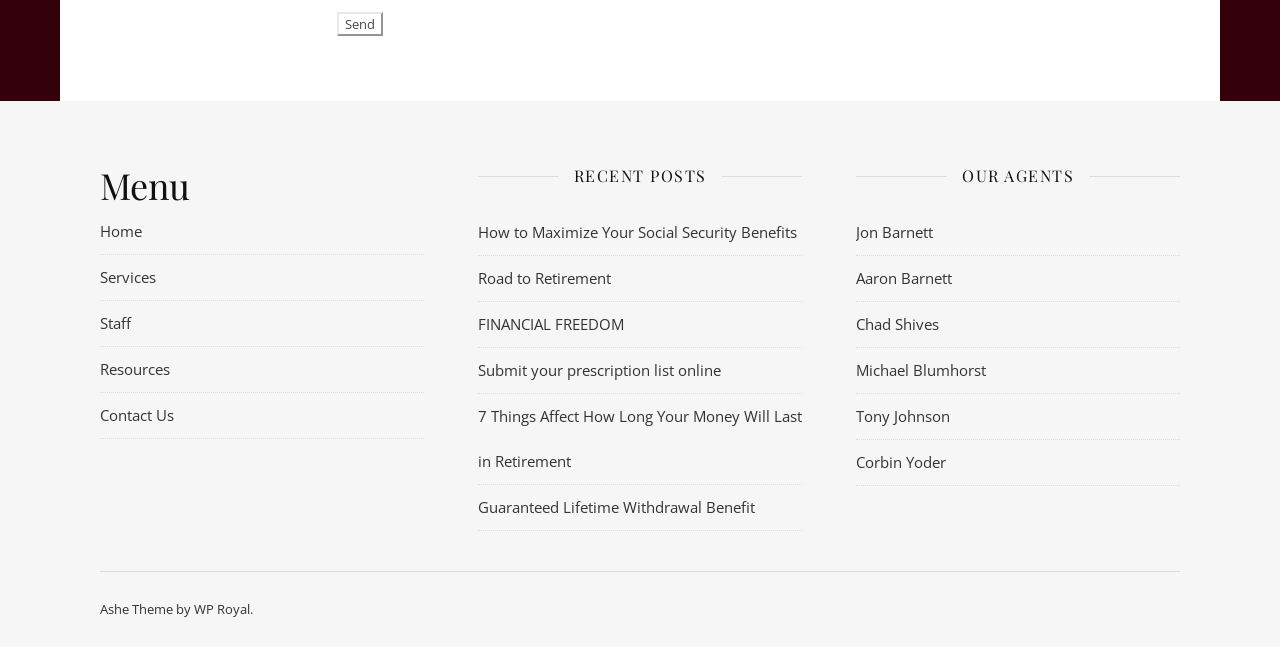Find the bounding box coordinates of the clickable area that will achieve the following instruction: "Click the Send button".

[0.263, 0.019, 0.299, 0.056]